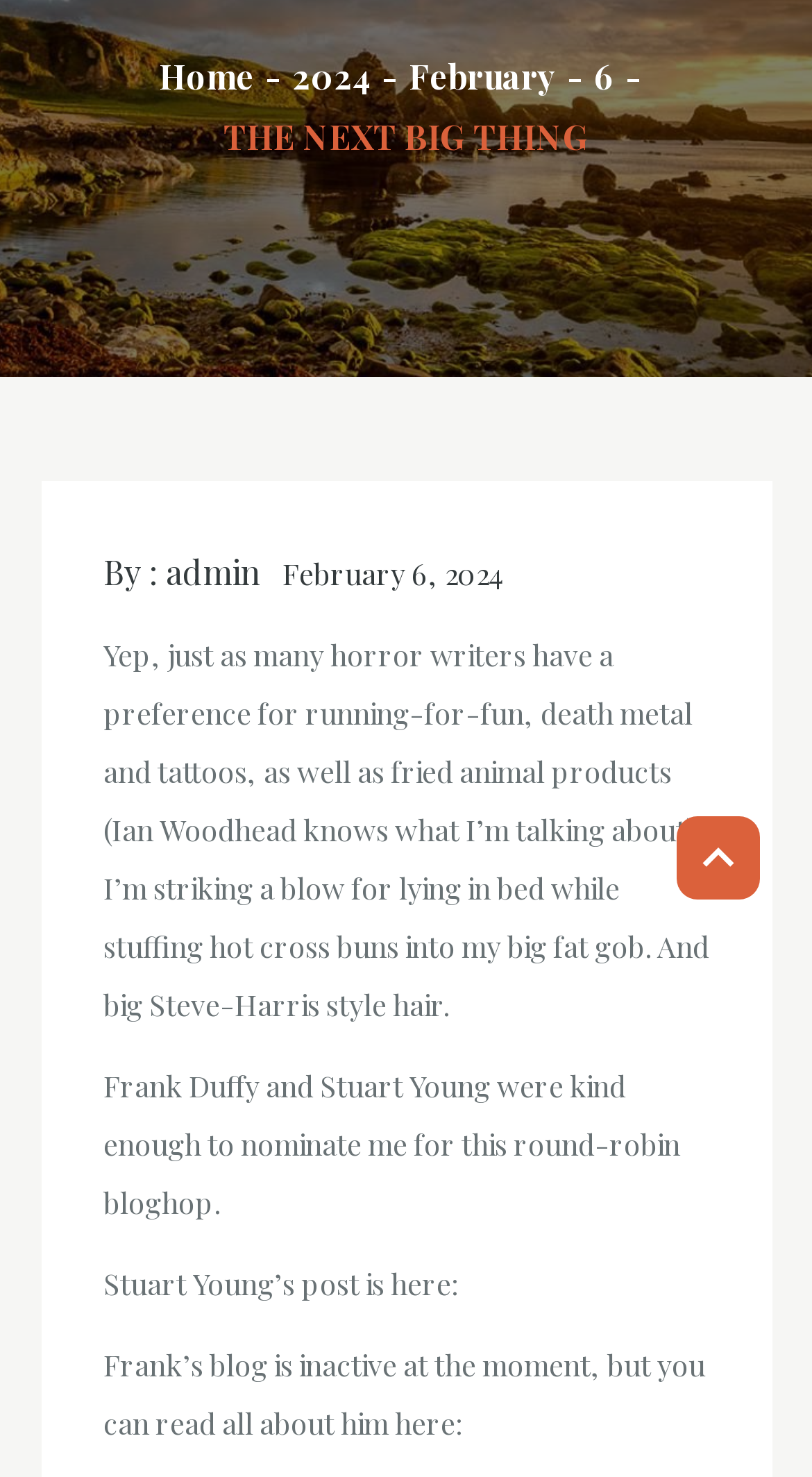Identify the bounding box coordinates for the UI element described as follows: "February". Ensure the coordinates are four float numbers between 0 and 1, formatted as [left, top, right, bottom].

[0.504, 0.036, 0.686, 0.066]